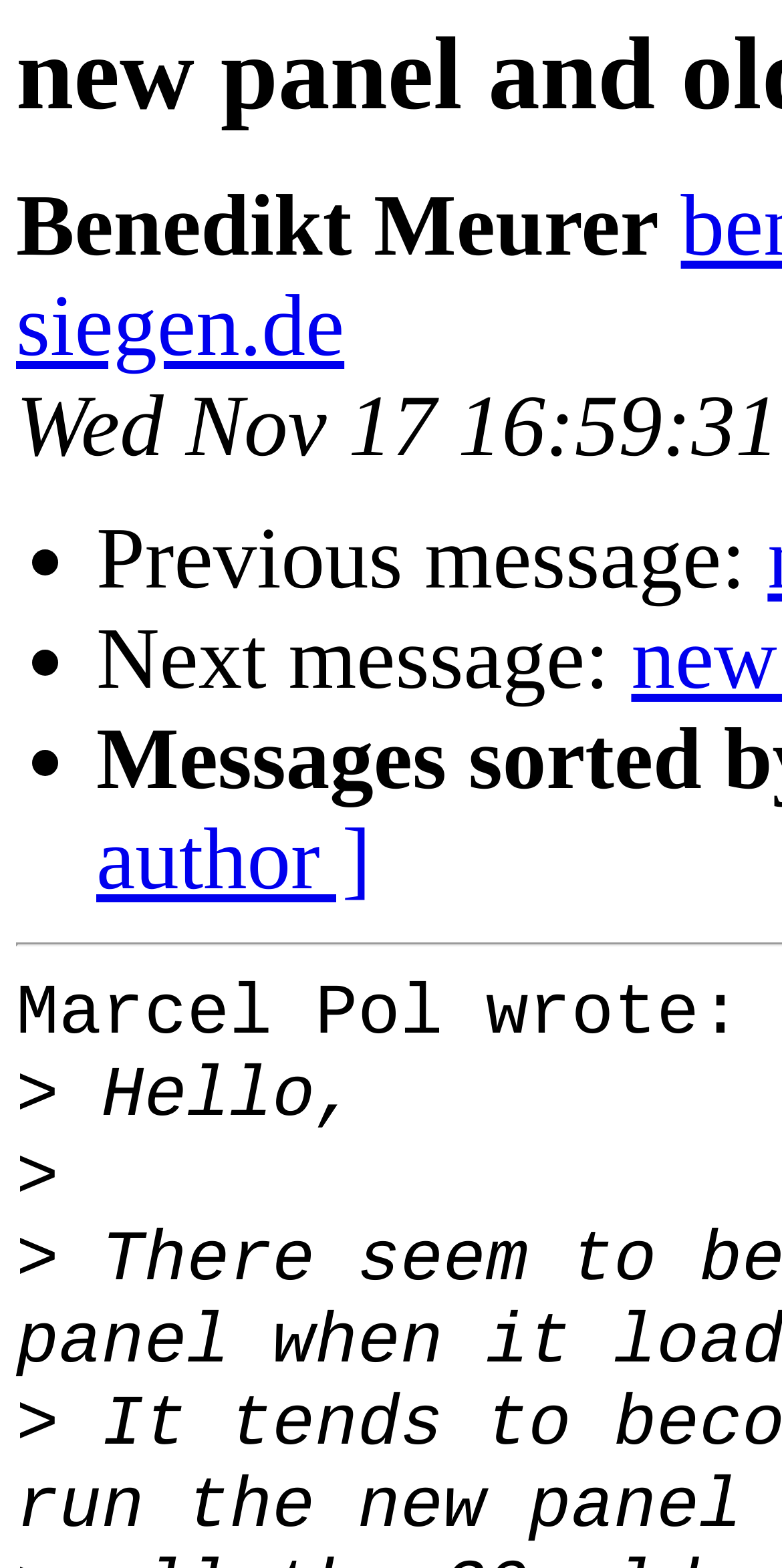What is the last character of the message?
Respond to the question with a well-detailed and thorough answer.

I found the answer by looking at the StaticText element that says '>' which is likely to be the last character of the message.